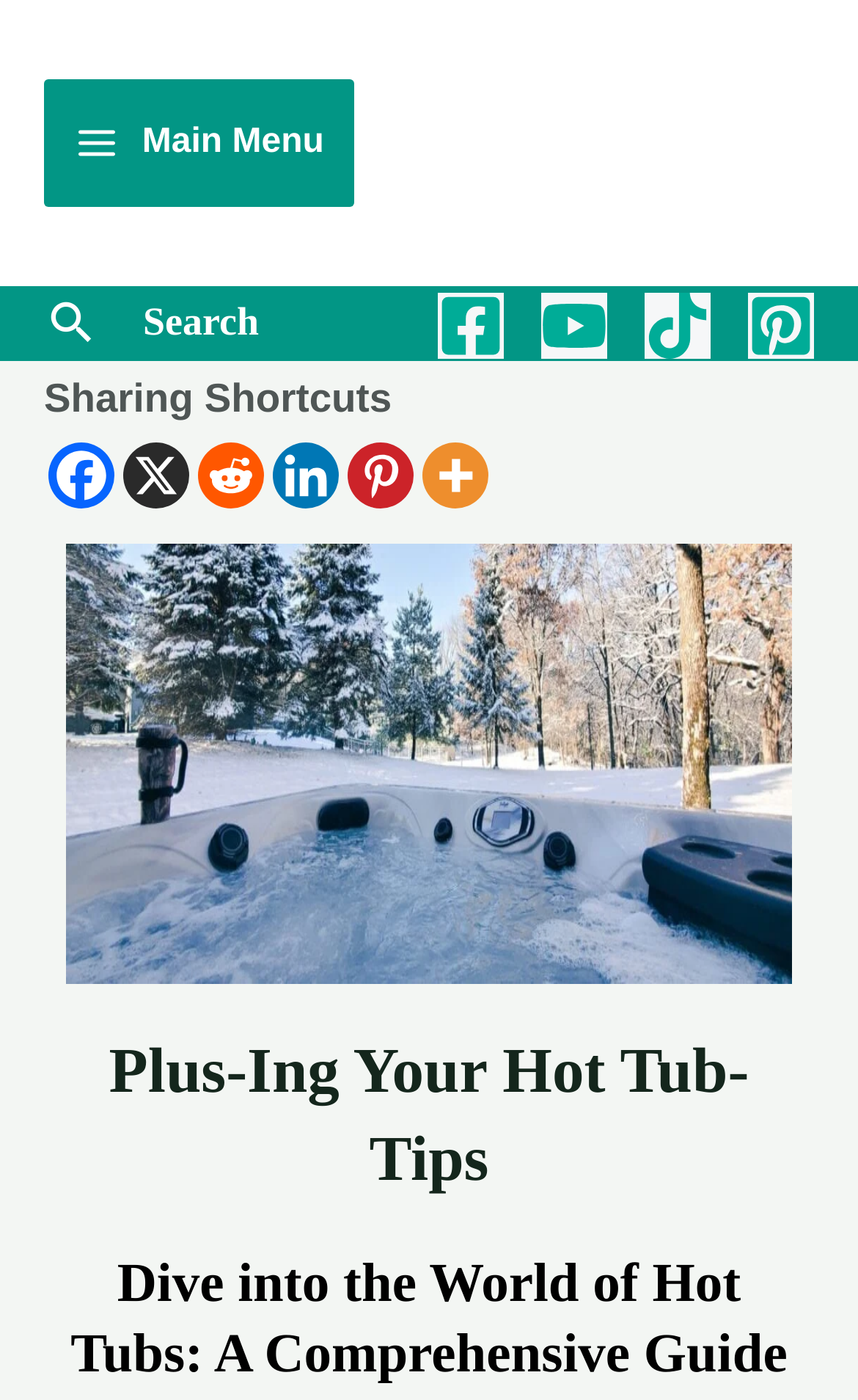Predict the bounding box coordinates for the UI element described as: "Arts & Culture". The coordinates should be four float numbers between 0 and 1, presented as [left, top, right, bottom].

None